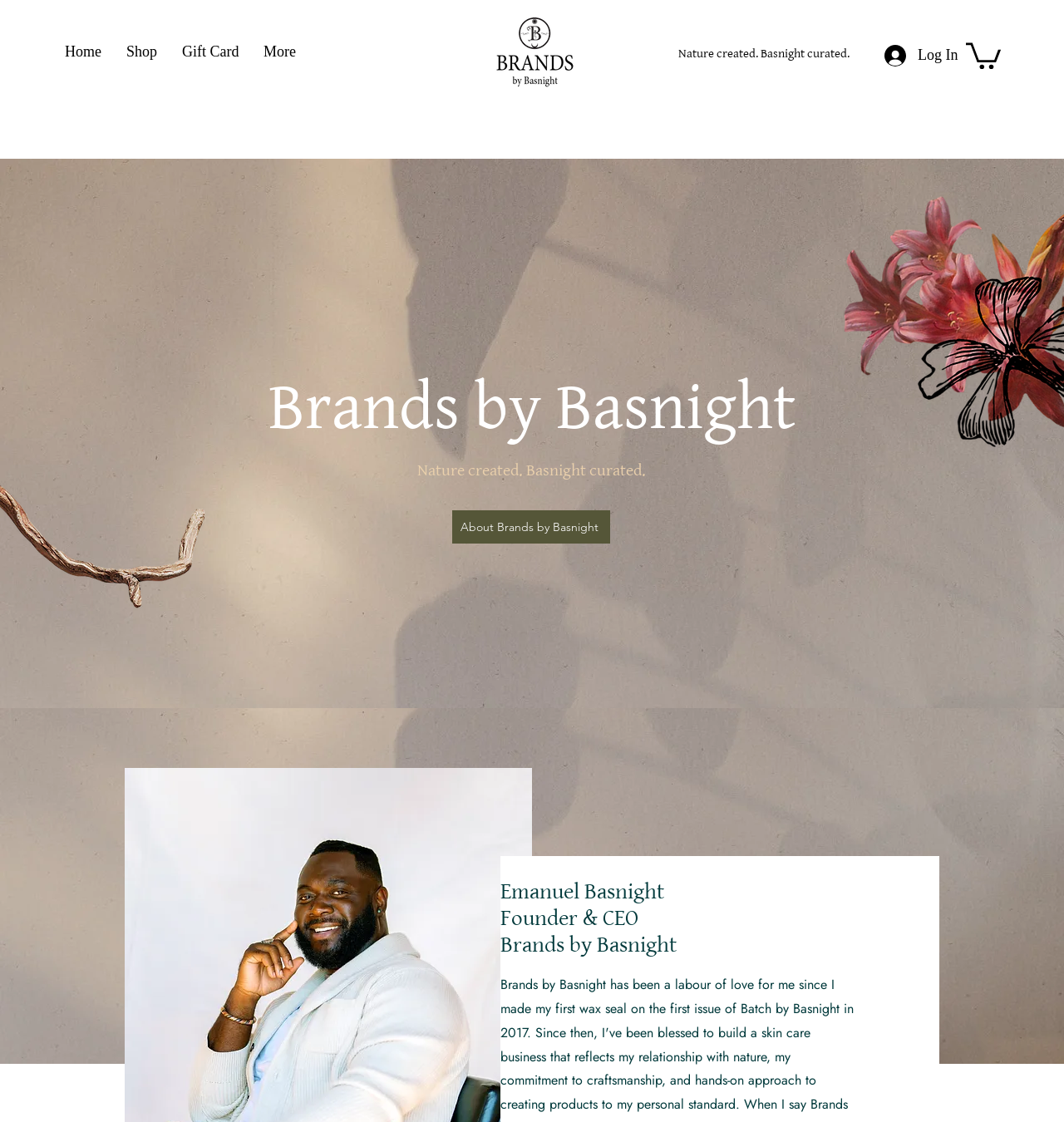Use a single word or phrase to answer the following:
What is the tagline of the website?

Nature created. Basnight curated.